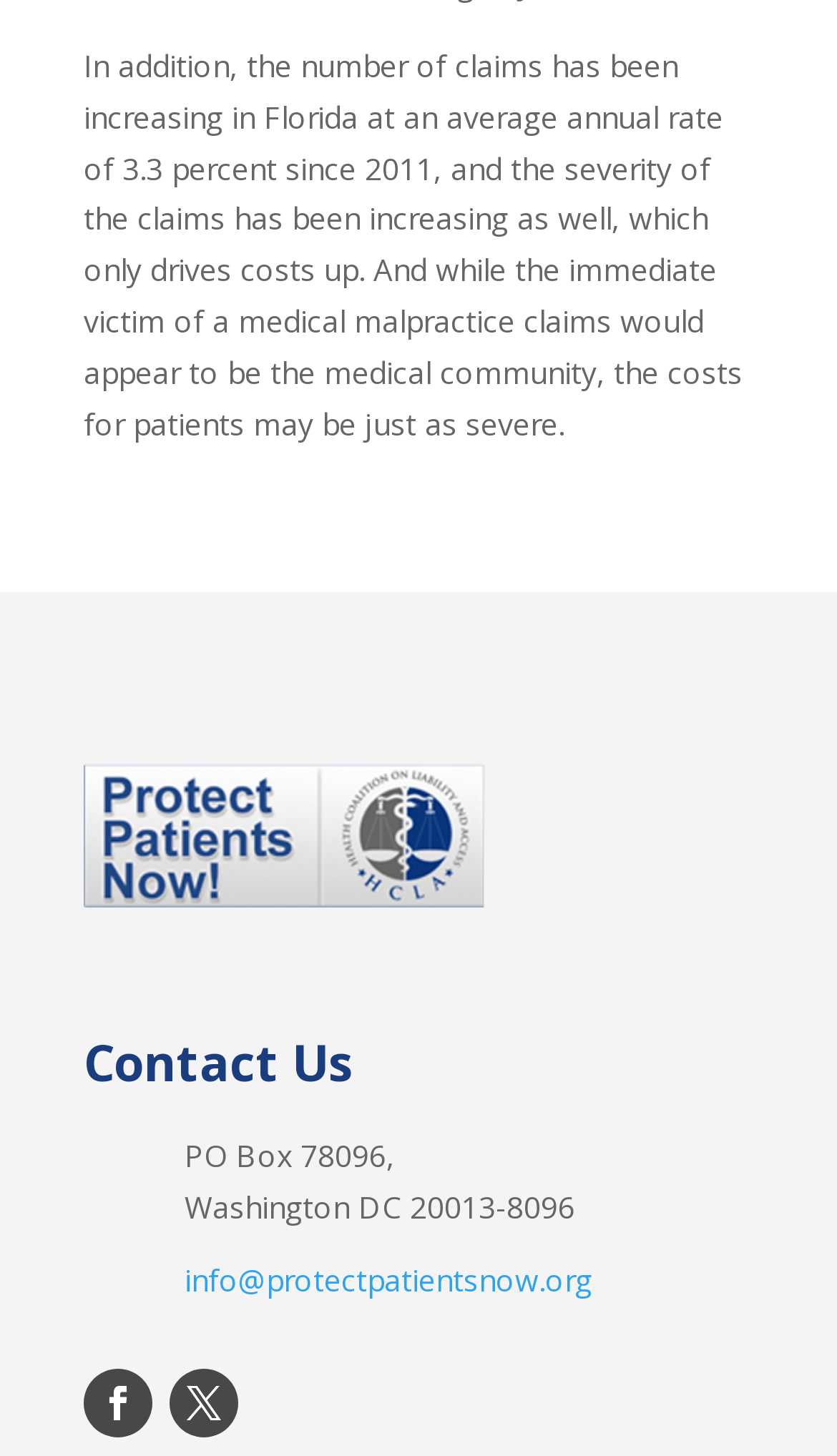What is the topic of the text at the top of the page?
Please provide a single word or phrase based on the screenshot.

Medical malpractice claims